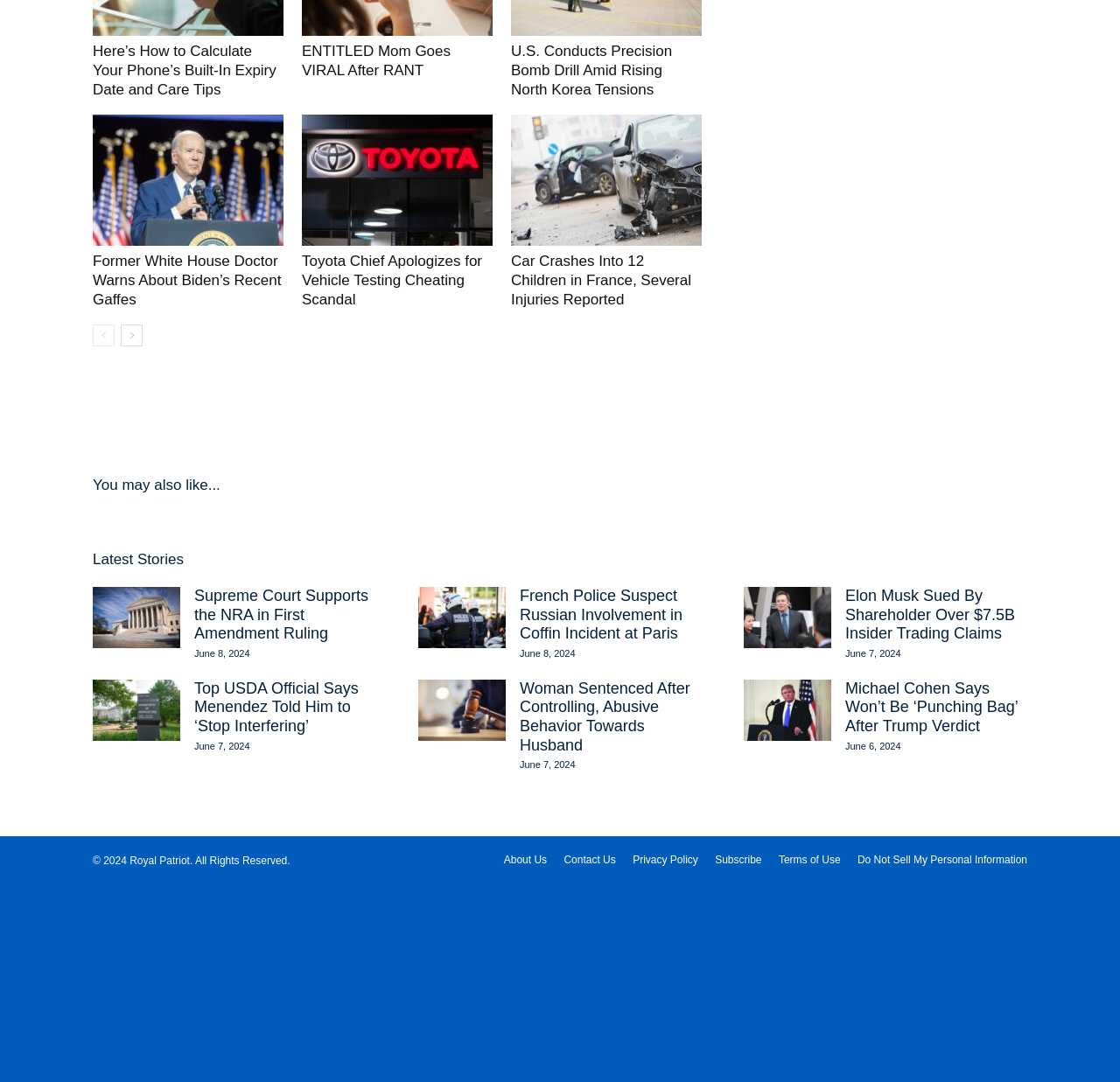Locate the UI element described by Terms of Use in the provided webpage screenshot. Return the bounding box coordinates in the format (top-left x, top-left y, bottom-right x, bottom-right y), ensuring all values are between 0 and 1.

[0.695, 0.788, 0.75, 0.802]